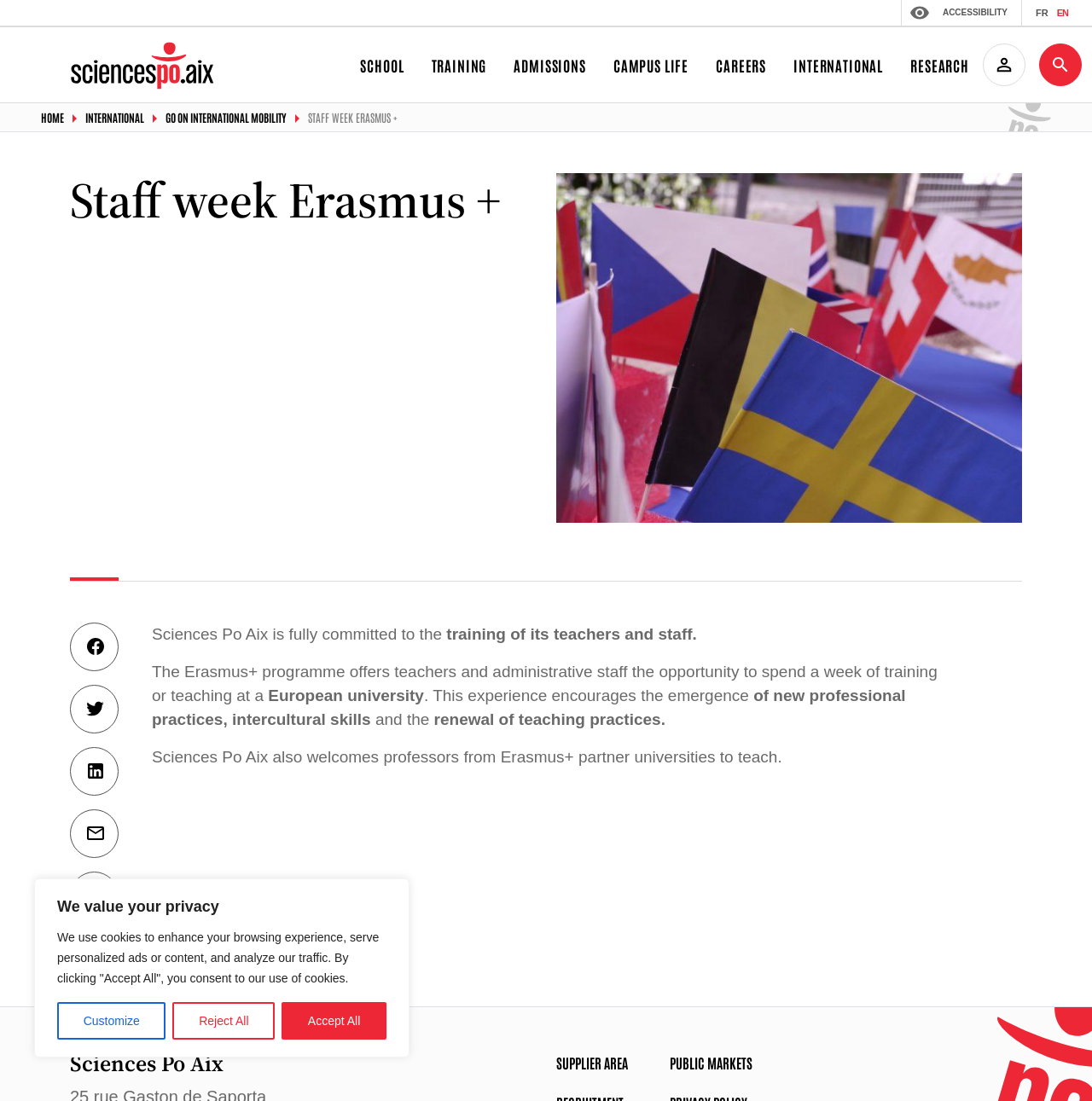Find the bounding box of the UI element described as: "Go on international mobility". The bounding box coordinates should be given as four float values between 0 and 1, i.e., [left, top, right, bottom].

[0.152, 0.1, 0.262, 0.113]